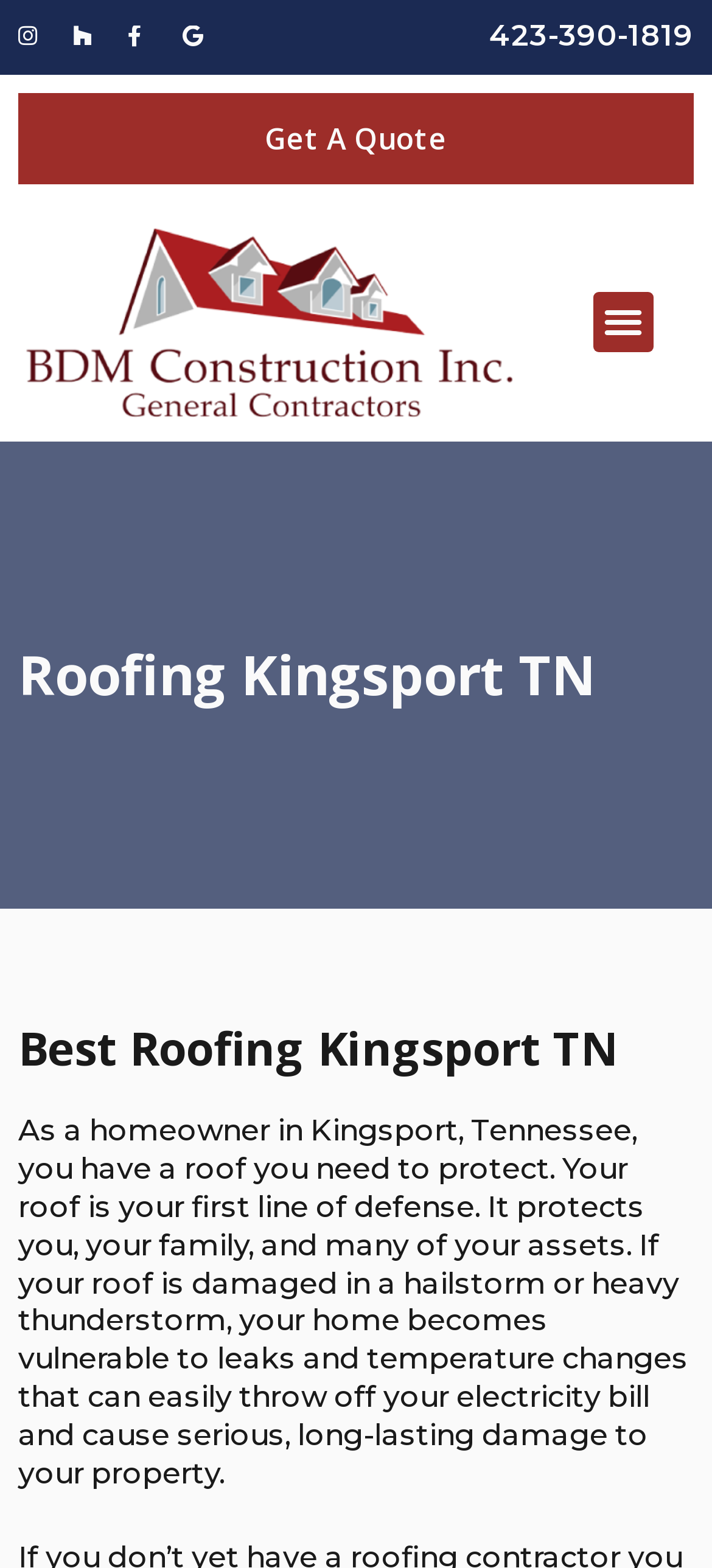Determine the bounding box for the HTML element described here: "Get A Quote". The coordinates should be given as [left, top, right, bottom] with each number being a float between 0 and 1.

[0.026, 0.059, 0.974, 0.117]